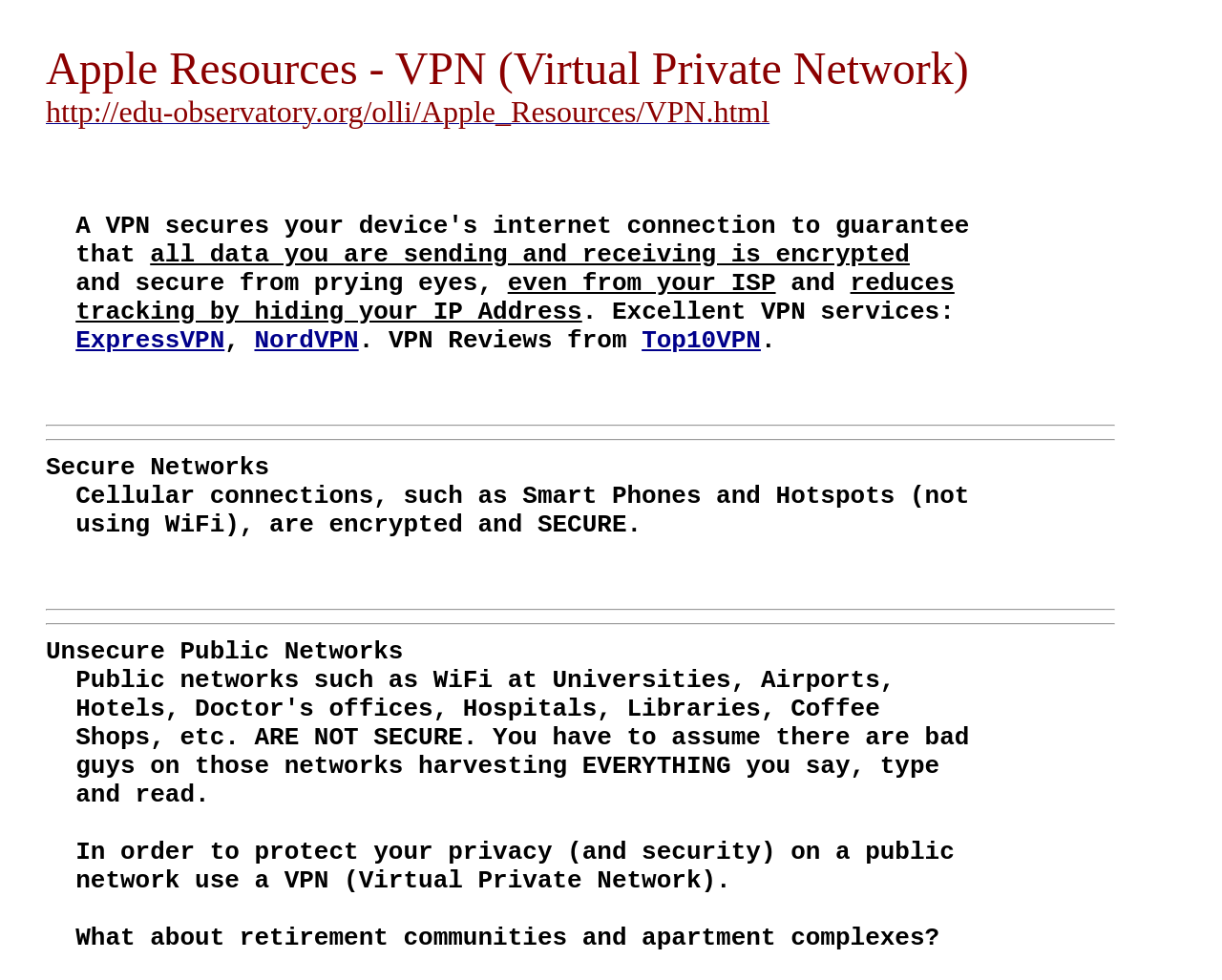How many VPN services are mentioned on the webpage?
Refer to the image and provide a detailed answer to the question.

The webpage mentions three VPN services: ExpressVPN, NordVPN, and Top10VPN, which are listed as excellent VPN services.